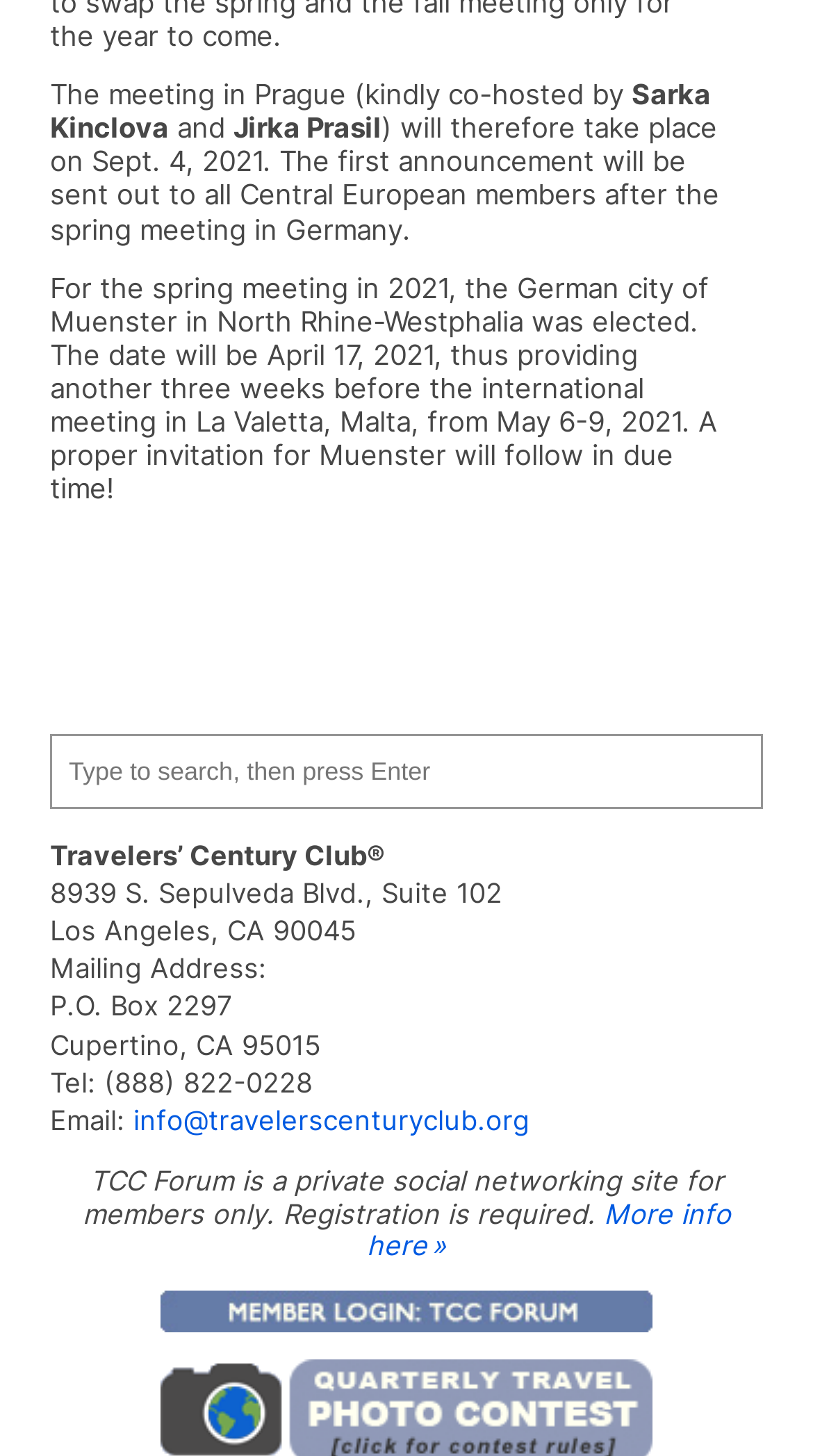What is the address of Travelers’ Century Club?
Craft a detailed and extensive response to the question.

I found the answer by reading the text in the StaticText element with ID 68, which mentions the address '8939 S. Sepulveda Blvd., Suite 102'.